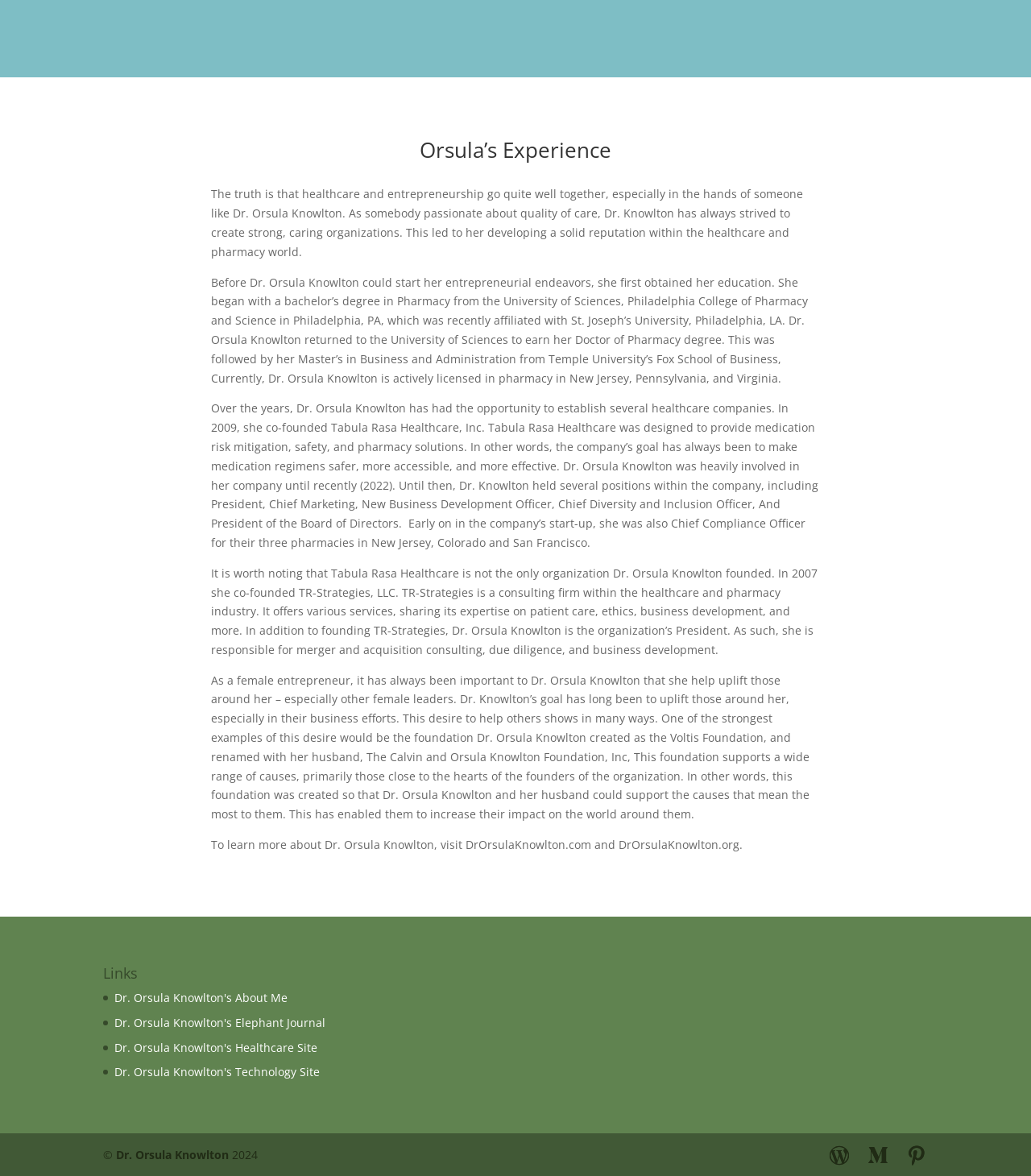Determine the bounding box coordinates of the clickable region to execute the instruction: "Toggle Enable". The coordinates should be four float numbers between 0 and 1, denoted as [left, top, right, bottom].

None